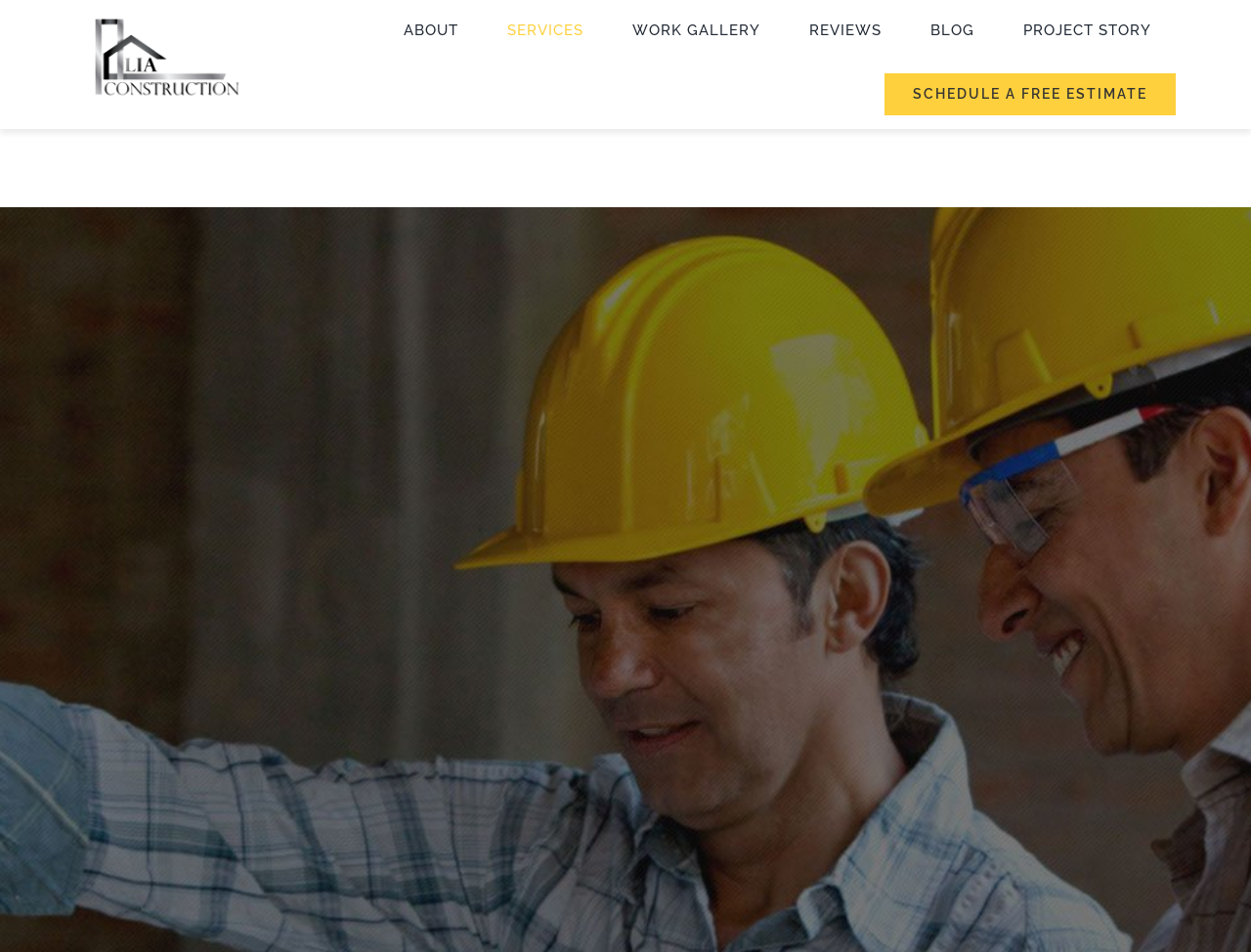Provide a thorough description of this webpage.

The webpage is about kitchen remodeling services, specifically from Lia Construction Las Vegas. At the top of the page, there is a navigation menu with 7 links: "ABOUT", "SERVICES", "WORK GALLERY", "REVIEWS", "BLOG", "PROJECT STORY", and "SCHEDULE A FREE ESTIMATE". The navigation menu spans across the top of the page, with the links arranged horizontally from left to right. The "SCHEDULE A FREE ESTIMATE" link is slightly larger and positioned at the top right corner of the page.